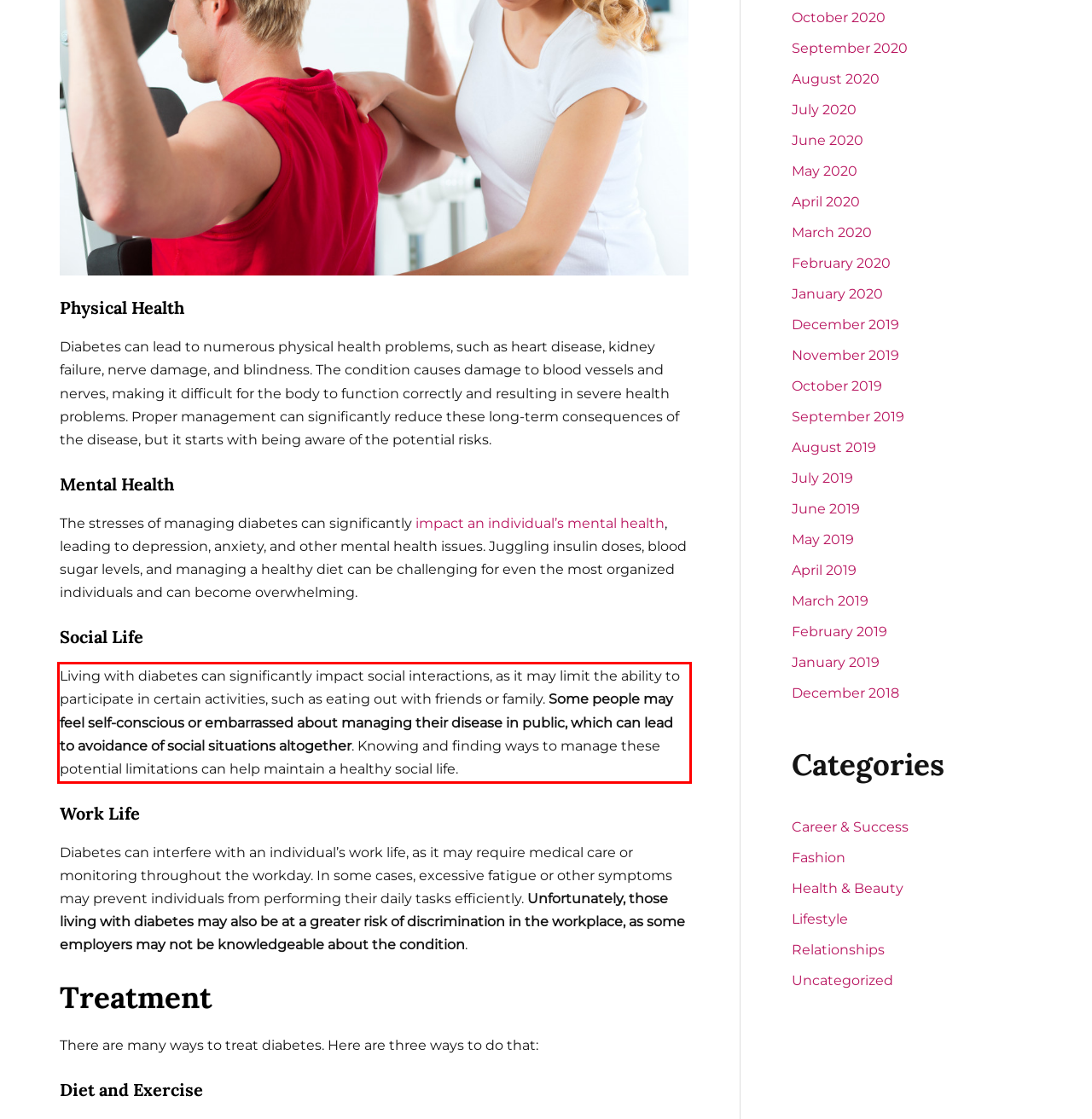You are provided with a screenshot of a webpage that includes a UI element enclosed in a red rectangle. Extract the text content inside this red rectangle.

Living with diabetes can significantly impact social interactions, as it may limit the ability to participate in certain activities, such as eating out with friends or family. Some people may feel self-conscious or embarrassed about managing their disease in public, which can lead to avoidance of social situations altogether. Knowing and finding ways to manage these potential limitations can help maintain a healthy social life.